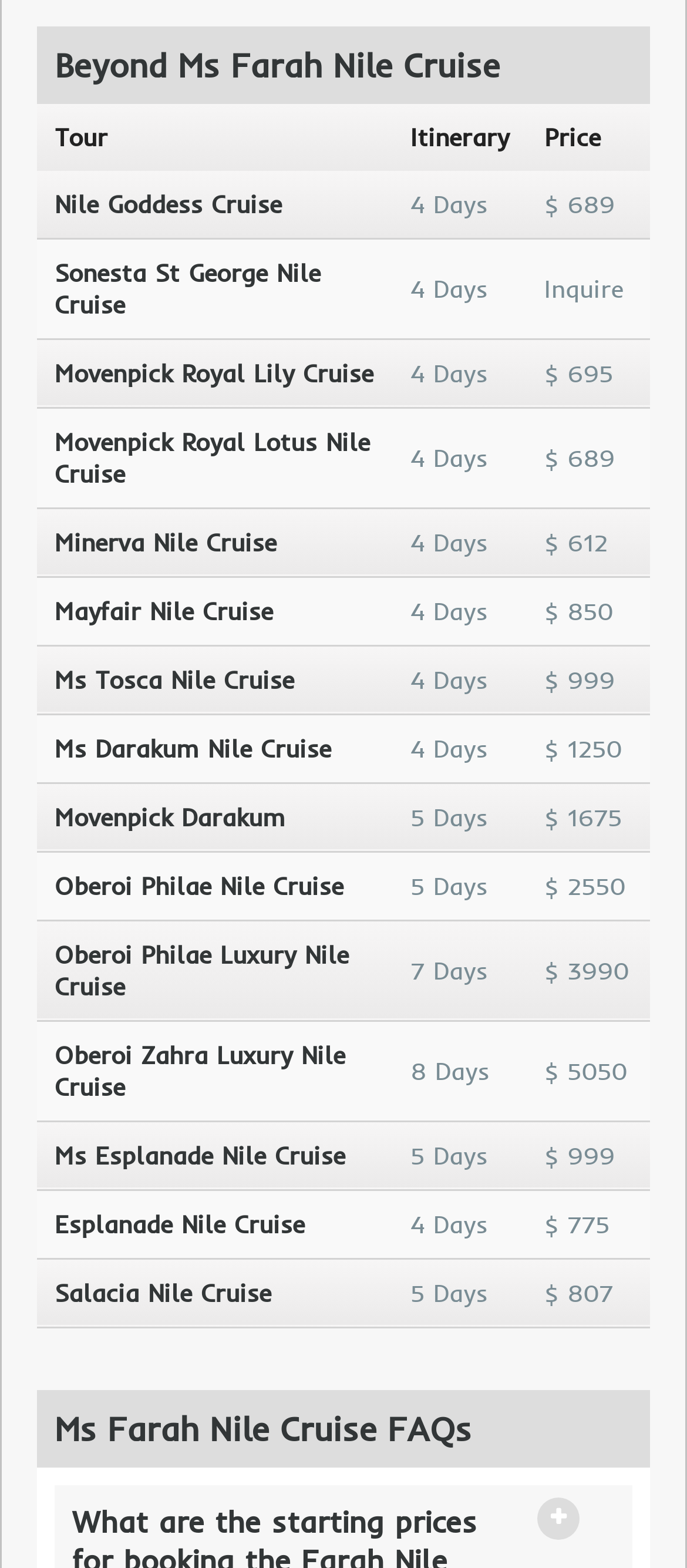Find the bounding box coordinates of the area that needs to be clicked in order to achieve the following instruction: "Explore Oberoi Philae Nile Cruise". The coordinates should be specified as four float numbers between 0 and 1, i.e., [left, top, right, bottom].

[0.079, 0.555, 0.546, 0.575]